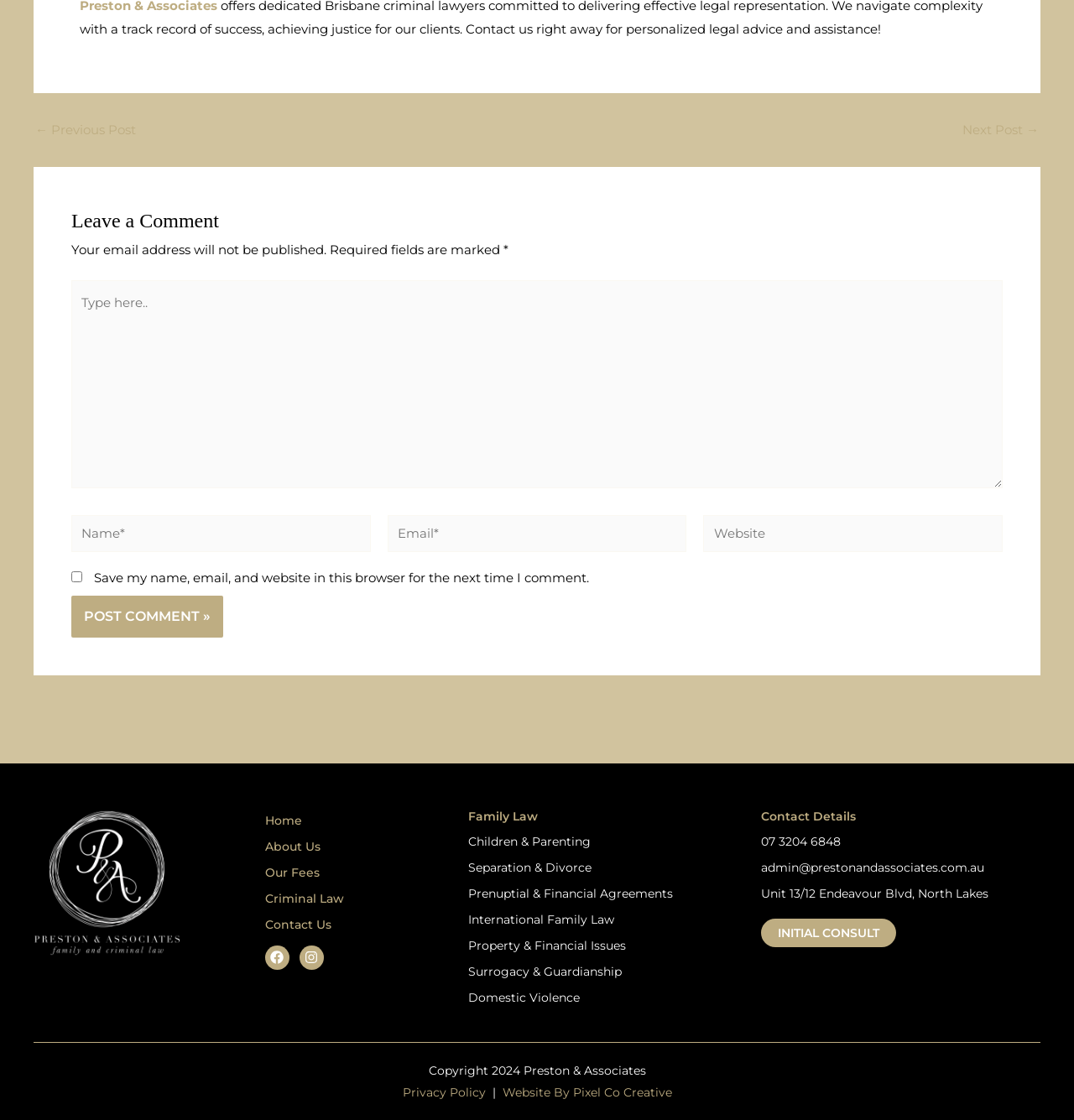How many social media links are available?
Please answer the question with as much detail and depth as you can.

There are two social media links available, one for Facebook and one for Instagram, which are identified by the images and links with the text 'Facebook' and 'Instagram' respectively.